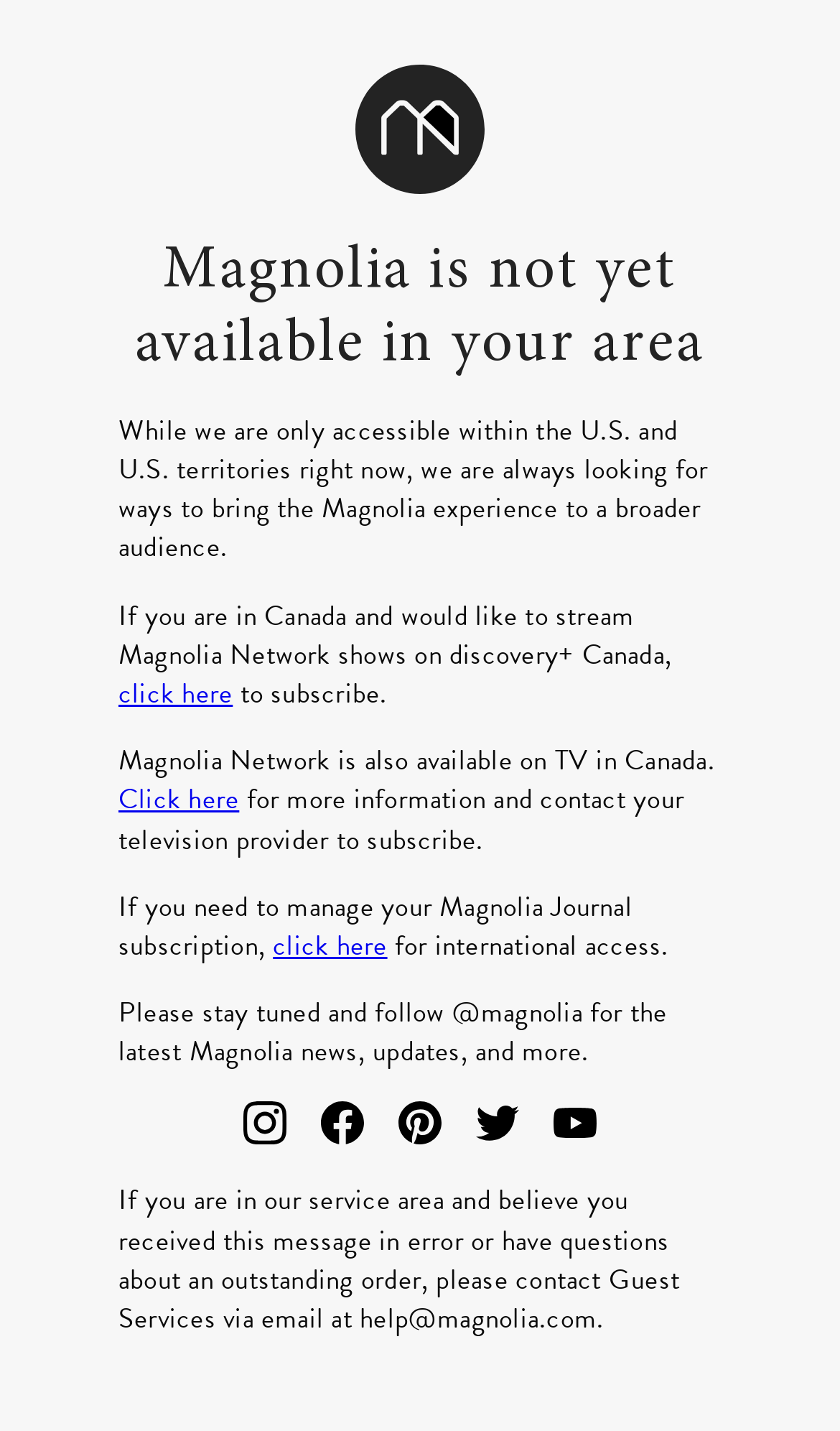Look at the image and write a detailed answer to the question: 
Who can I contact for questions about an outstanding order?

The webpage provides an email address, help@magnolia.com, to contact Guest Services for questions about an outstanding order or if you believe you received an error message.